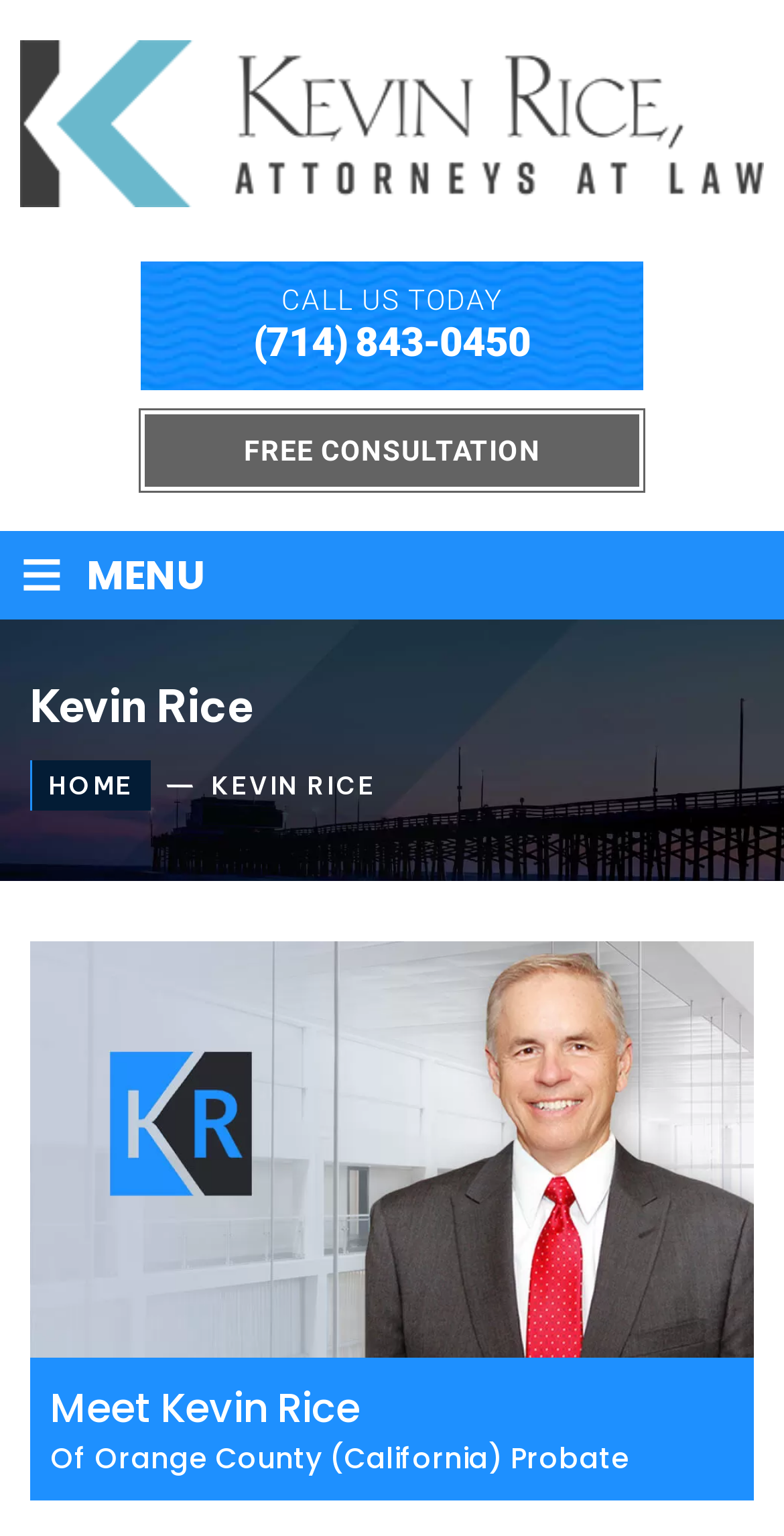Respond with a single word or phrase:
What is the name of the lawyer?

Kevin Rice